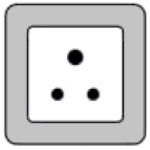What is the voltage of the outlet in Jordan?
Observe the image and answer the question with a one-word or short phrase response.

230V